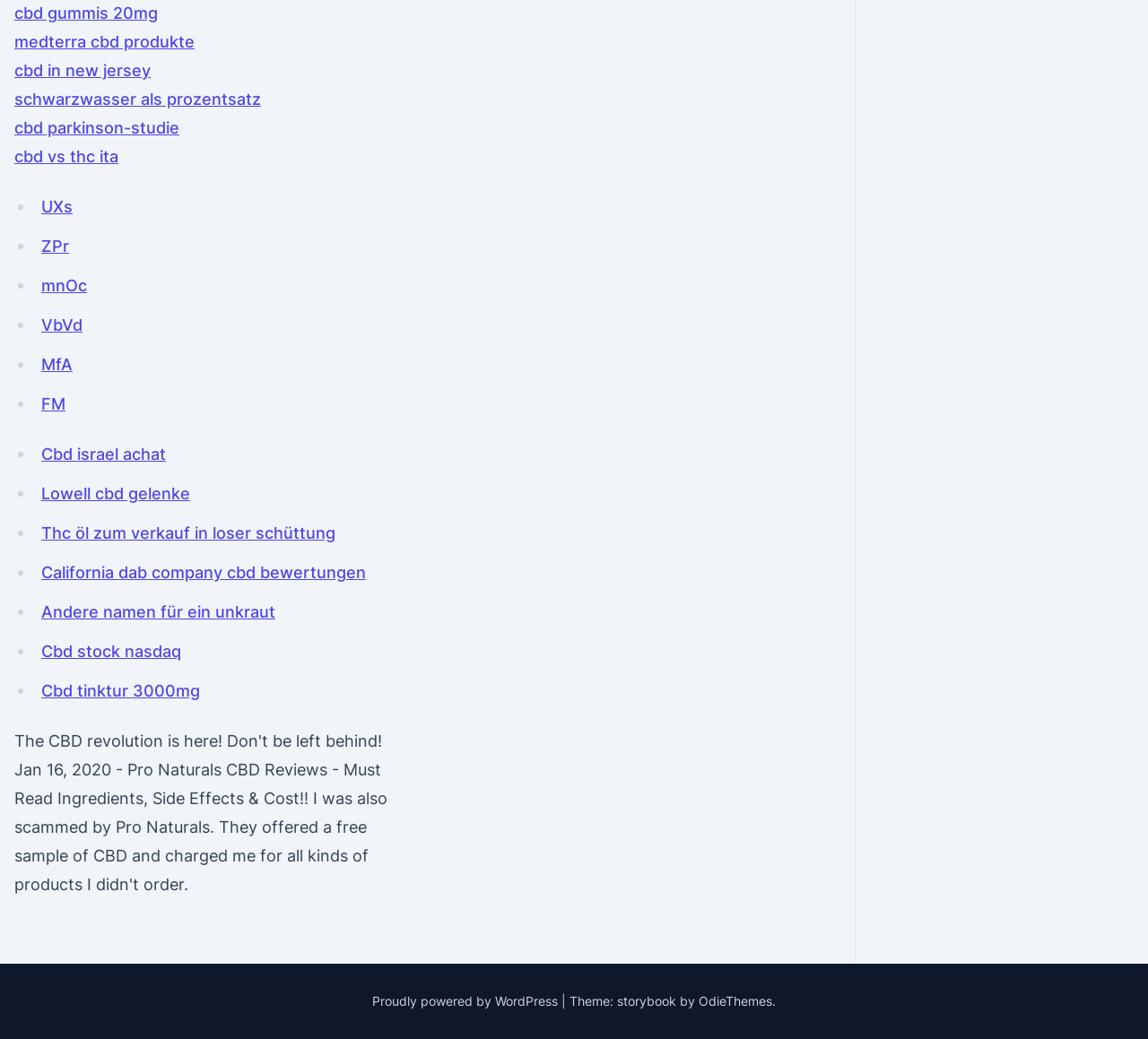Please identify the bounding box coordinates of the element's region that should be clicked to execute the following instruction: "check out Cbd israel achat link". The bounding box coordinates must be four float numbers between 0 and 1, i.e., [left, top, right, bottom].

[0.036, 0.428, 0.145, 0.446]